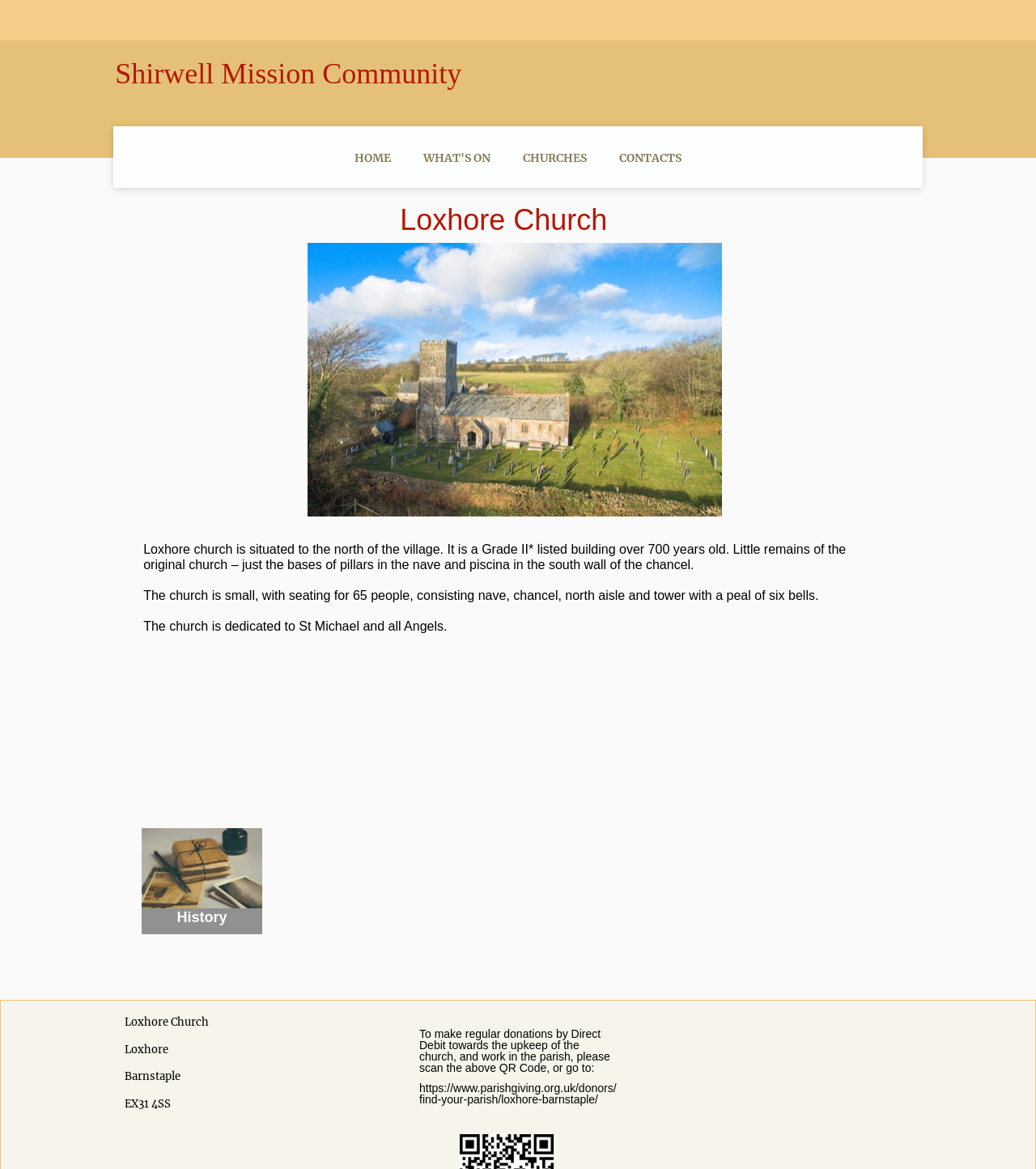Based on the element description, predict the bounding box coordinates (top-left x, top-left y, bottom-right x, bottom-right y) for the UI element in the screenshot: HOME

[0.342, 0.128, 0.377, 0.141]